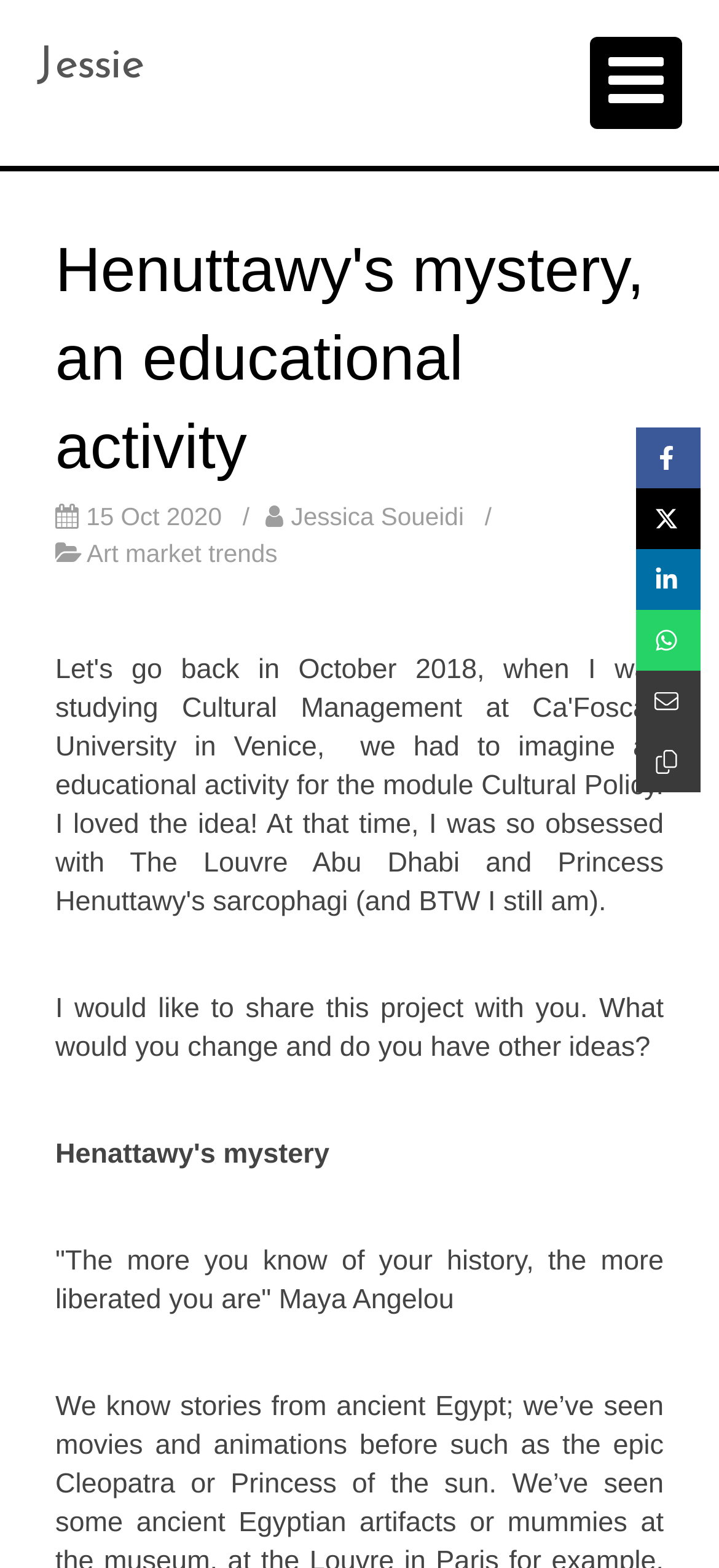Show the bounding box coordinates of the region that should be clicked to follow the instruction: "Click the like button."

[0.821, 0.024, 0.949, 0.082]